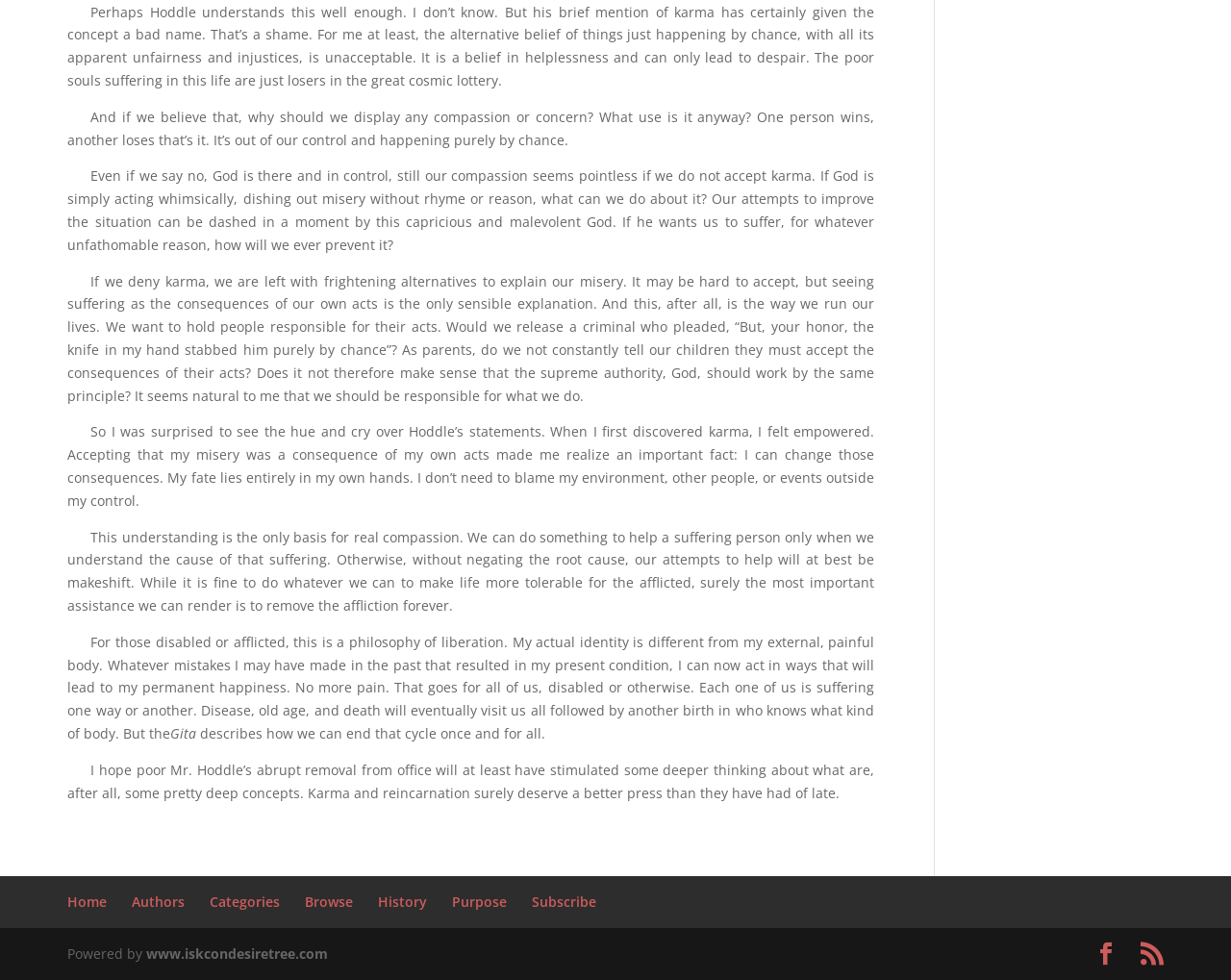Answer the question briefly using a single word or phrase: 
What is the significance of the Gita in the context of karma?

It provides a way to end suffering